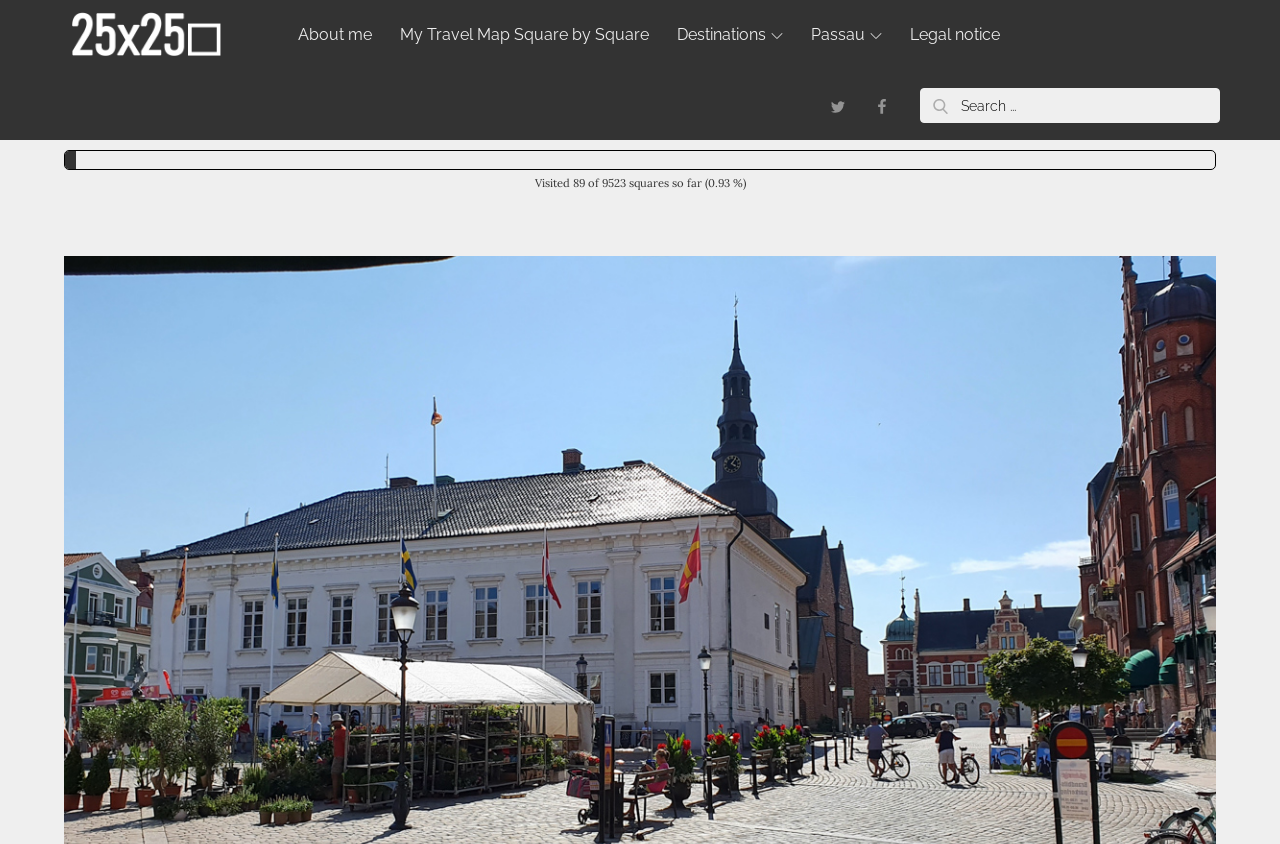Point out the bounding box coordinates of the section to click in order to follow this instruction: "Follow on Twitter".

[0.639, 0.101, 0.67, 0.148]